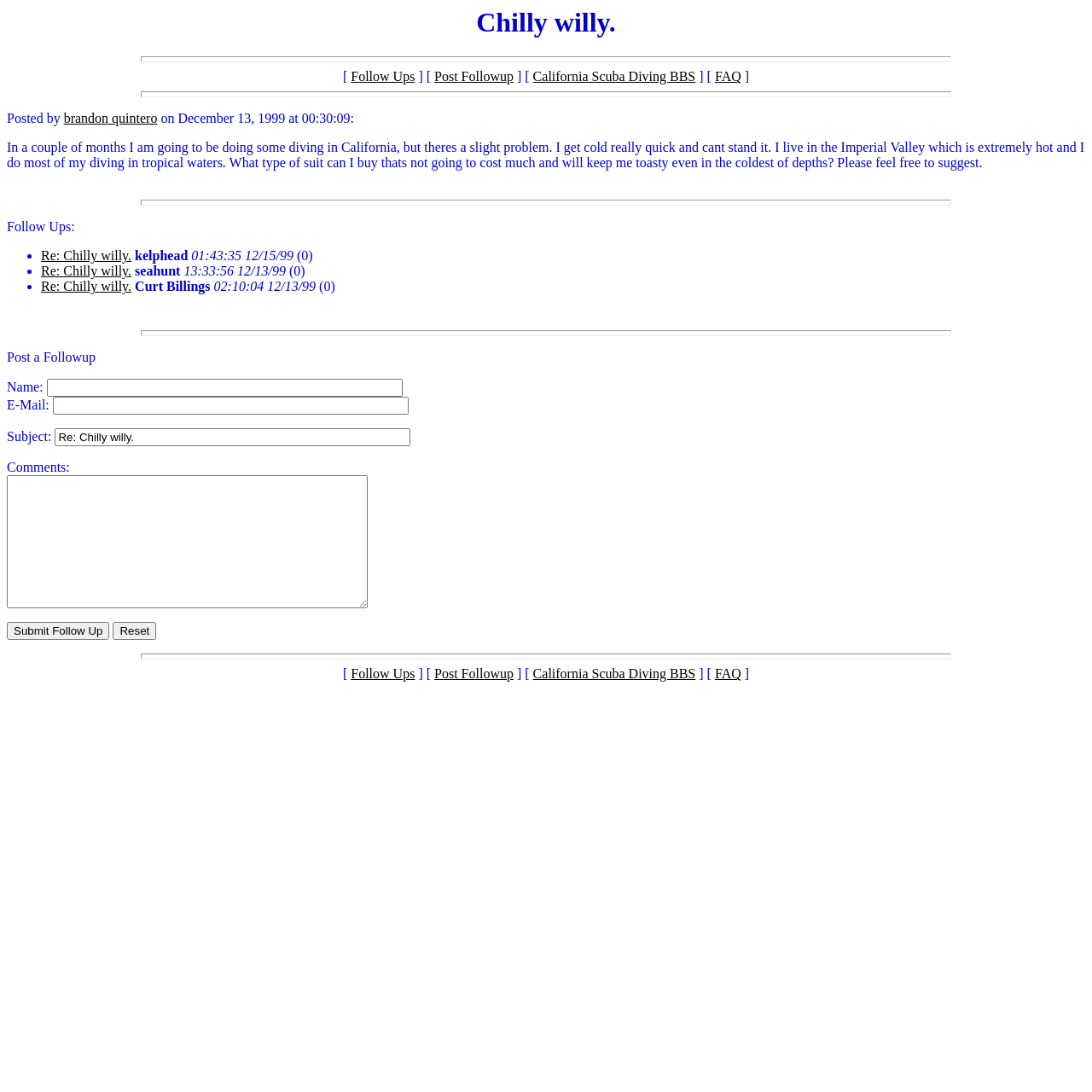Give a short answer to this question using one word or a phrase:
How many follow-ups are there to the original post?

3